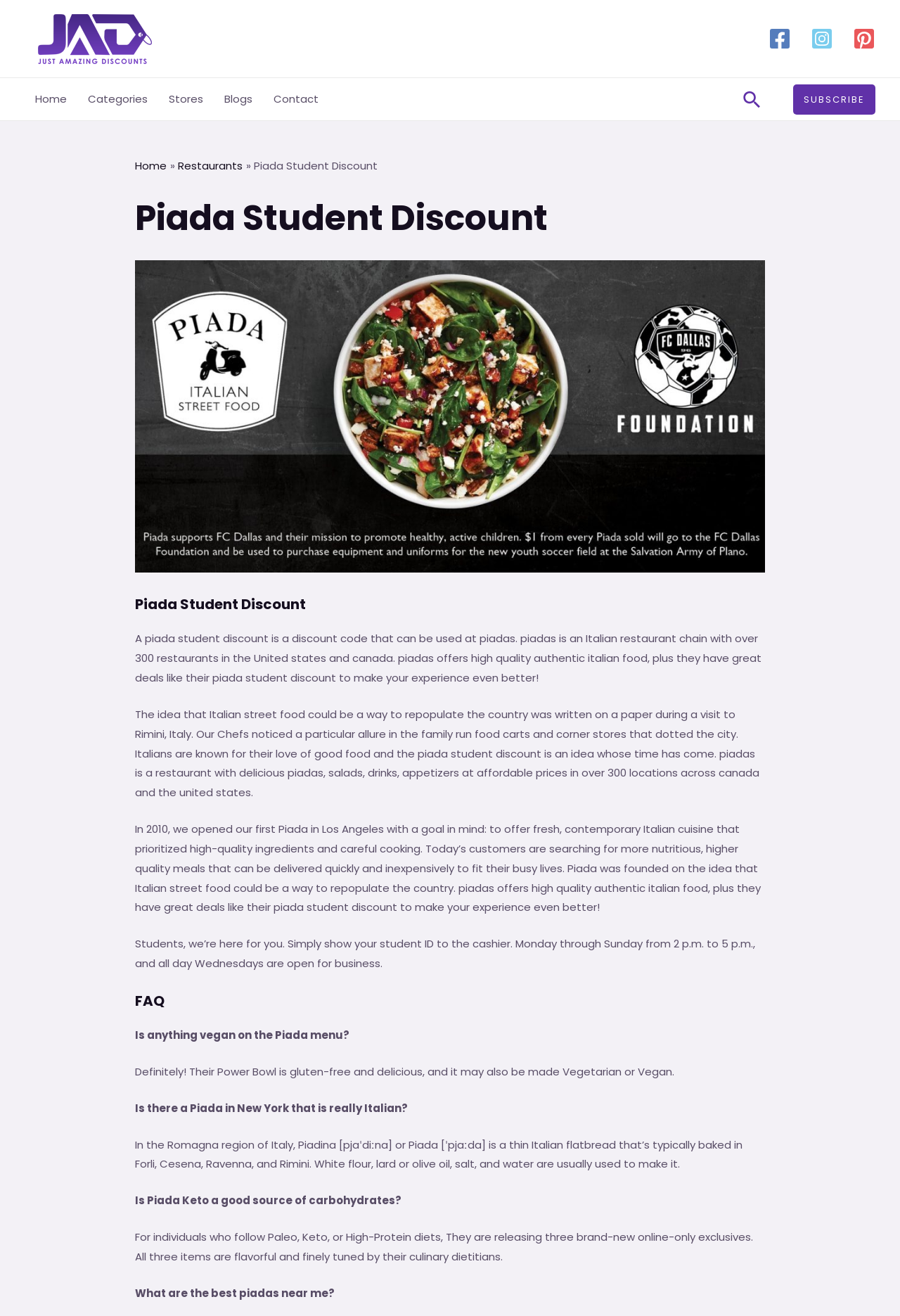Given the description of a UI element: "alt="JUST AMAZING DISCOUNTS"", identify the bounding box coordinates of the matching element in the webpage screenshot.

[0.027, 0.023, 0.181, 0.034]